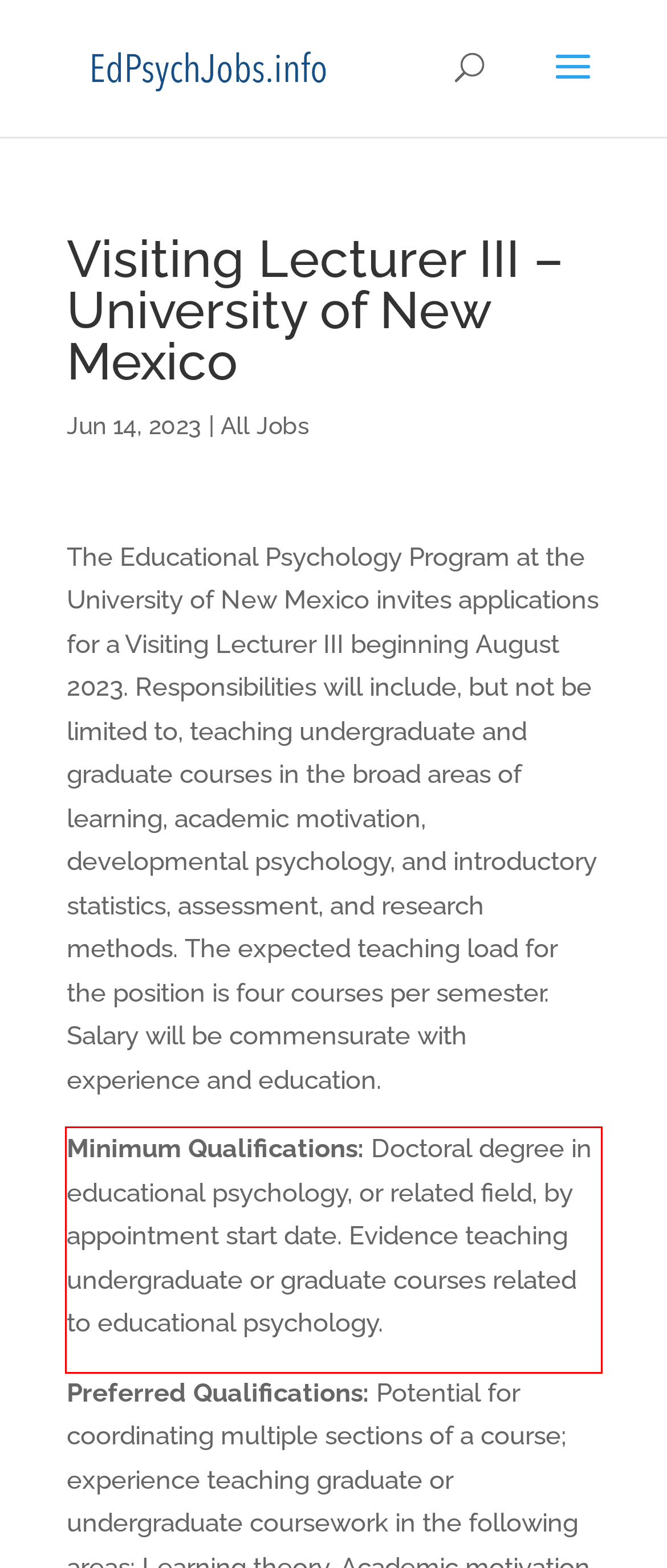Using the provided screenshot, read and generate the text content within the red-bordered area.

Minimum Qualifications: Doctoral degree in educational psychology, or related field, by appointment start date. Evidence teaching undergraduate or graduate courses related to educational psychology.